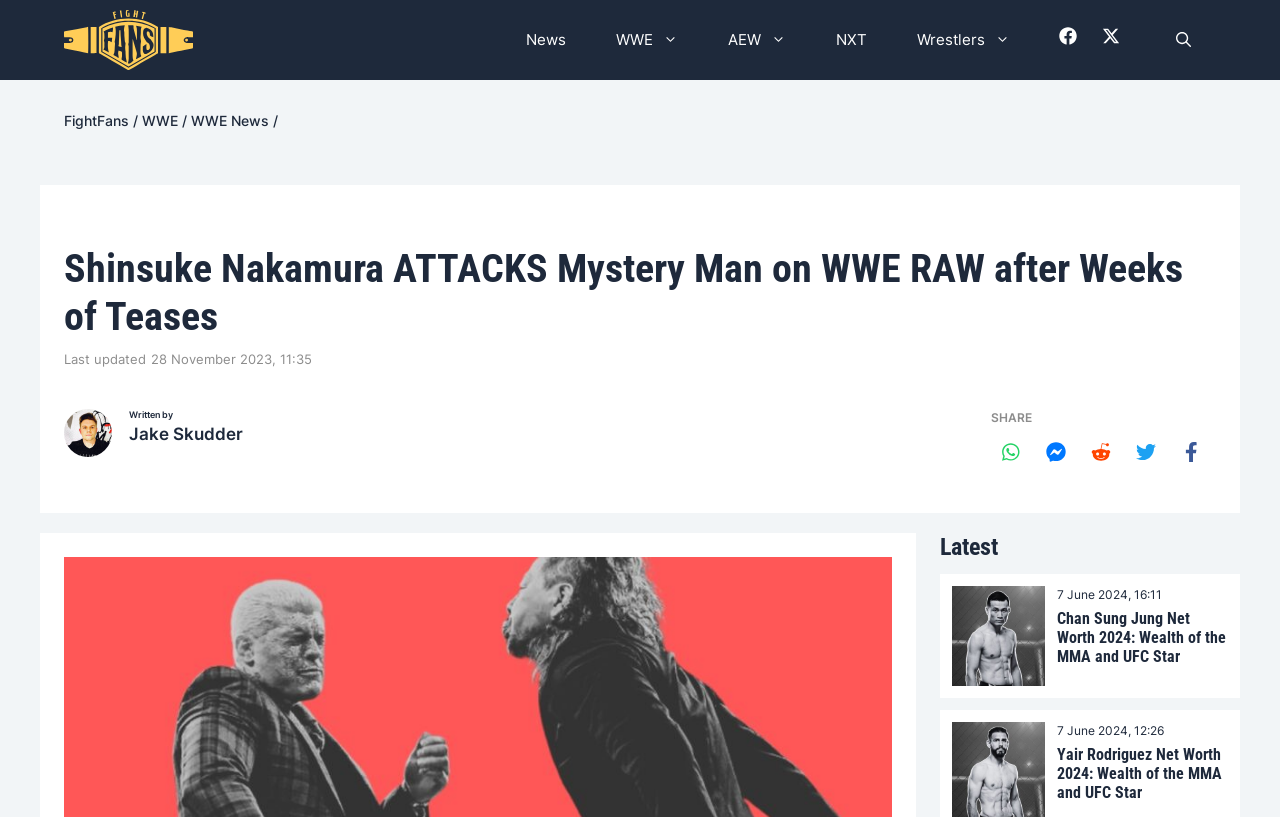With reference to the screenshot, provide a detailed response to the question below:
How many social media sharing options are available?

The webpage provides sharing options for WhatsApp, Messenger, Reddit, Twitter, and Facebook, which are 5 social media platforms.